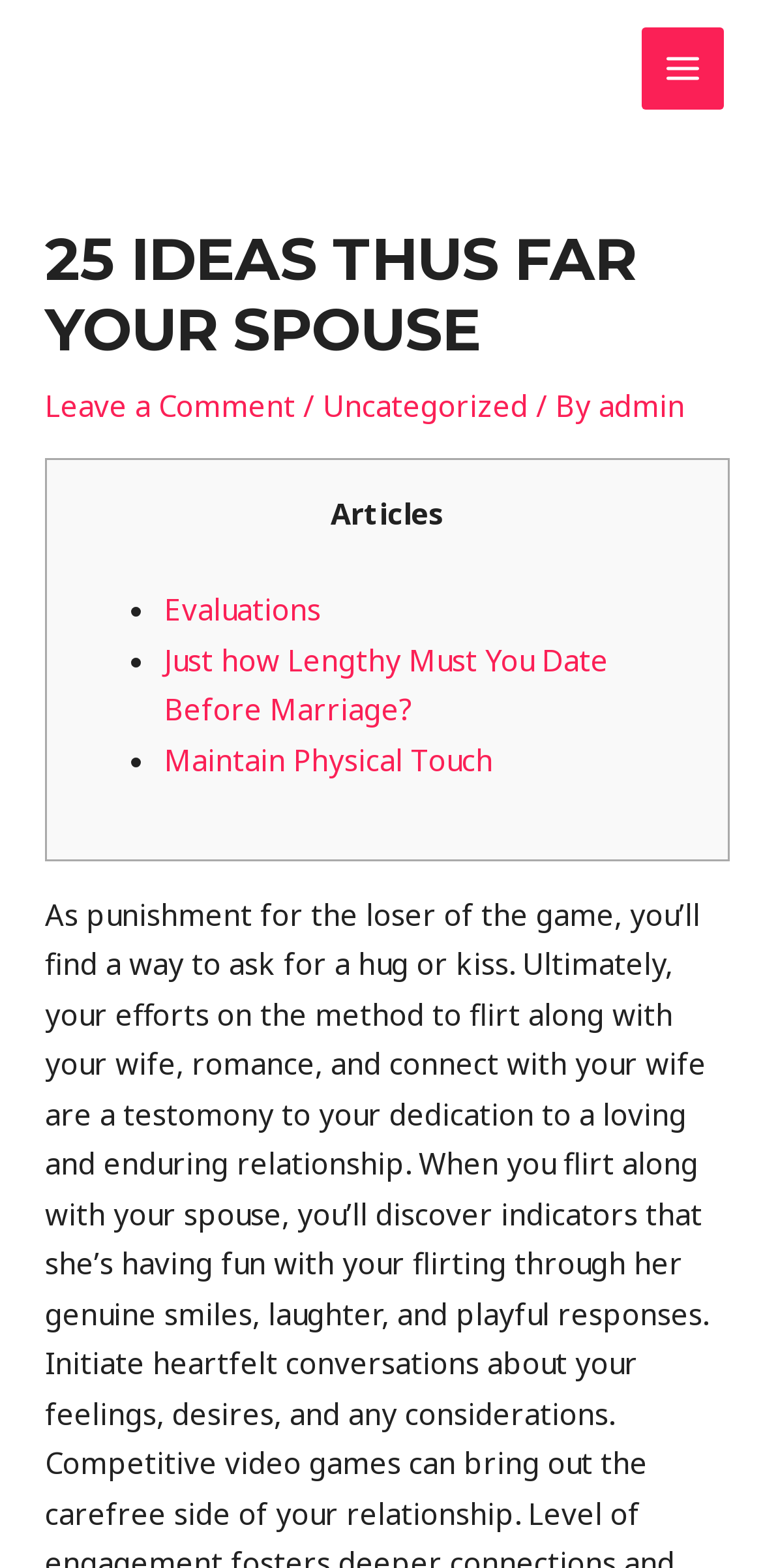Use a single word or phrase to answer the question:
What is the author of the article?

admin